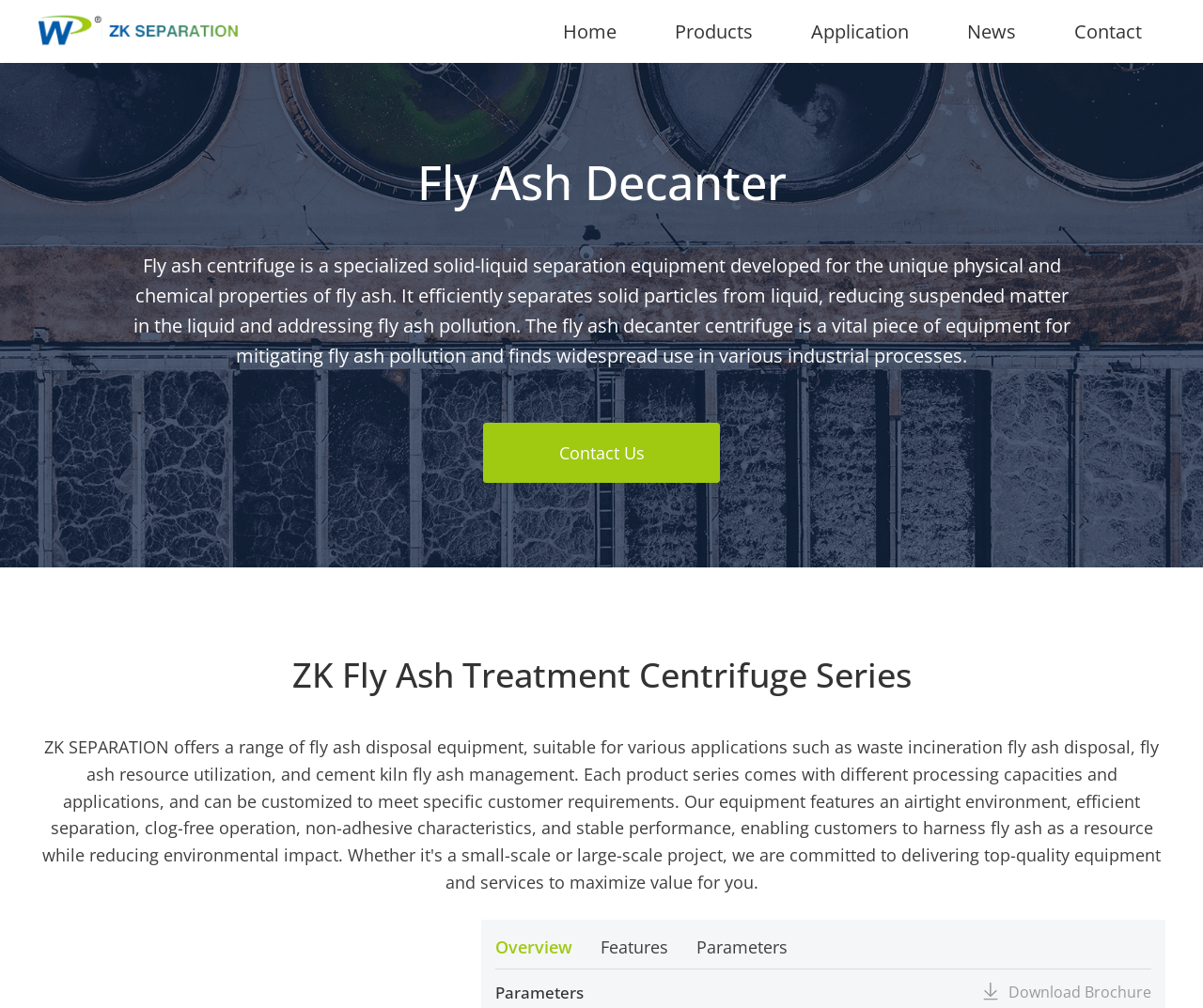Provide a brief response in the form of a single word or phrase:
What is the main purpose of the fly ash decanter?

Separate solid particles from liquid